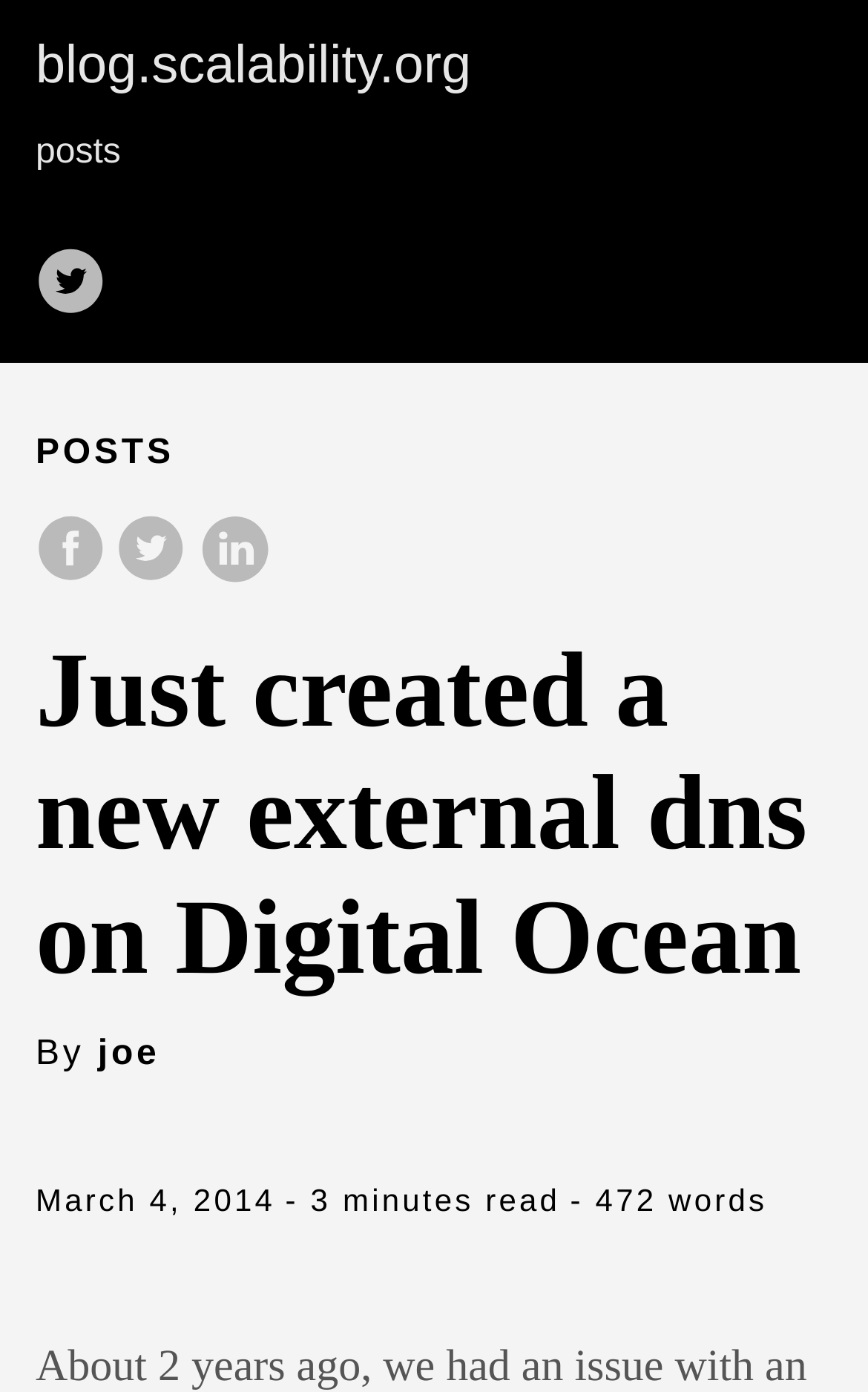Given the description aria-label="share on Facebook", predict the bounding box coordinates of the UI element. Ensure the coordinates are in the format (top-left x, top-left y, bottom-right x, bottom-right y) and all values are between 0 and 1.

[0.041, 0.398, 0.134, 0.425]